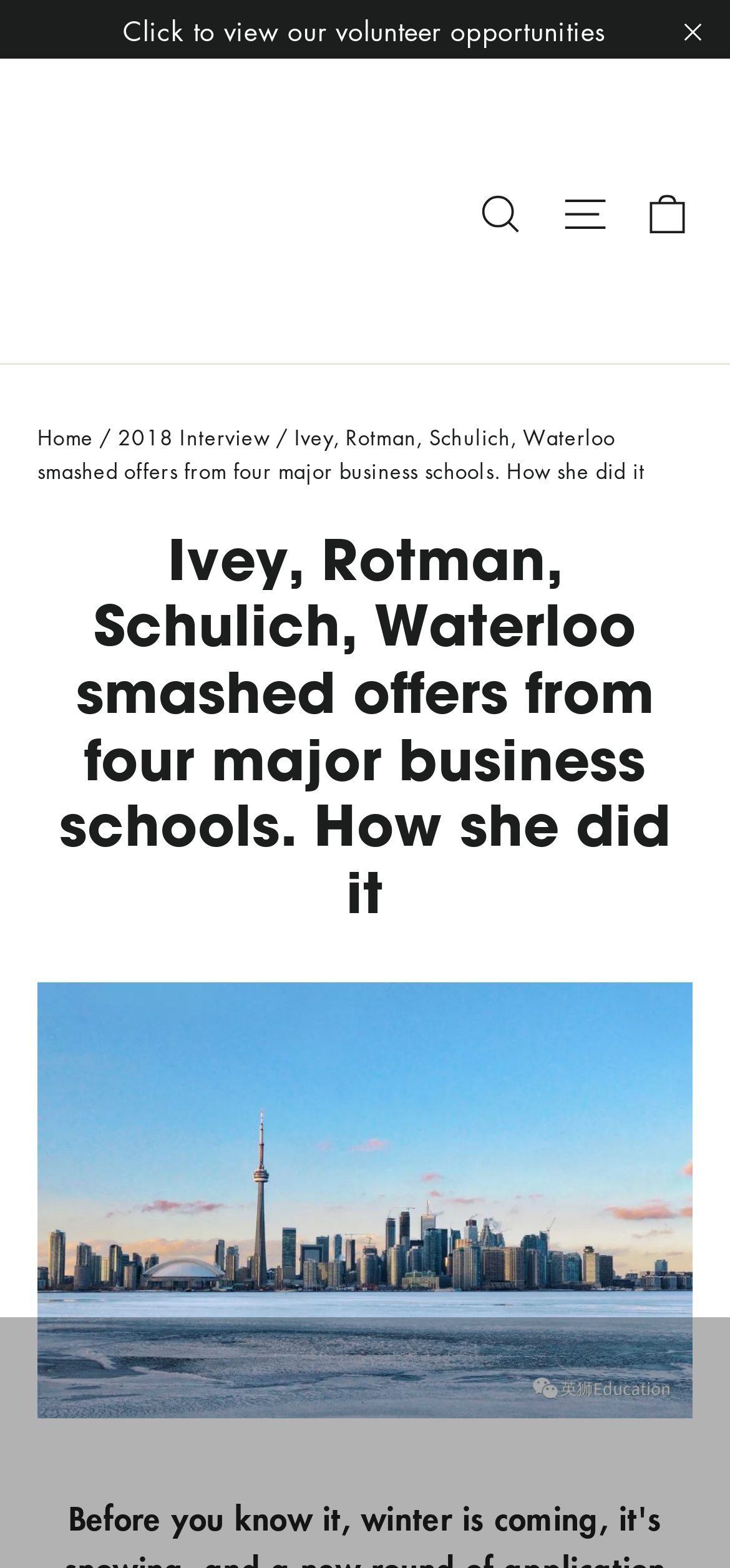What is the topic of the conversation?
Answer the question with a single word or phrase by looking at the picture.

Job offers